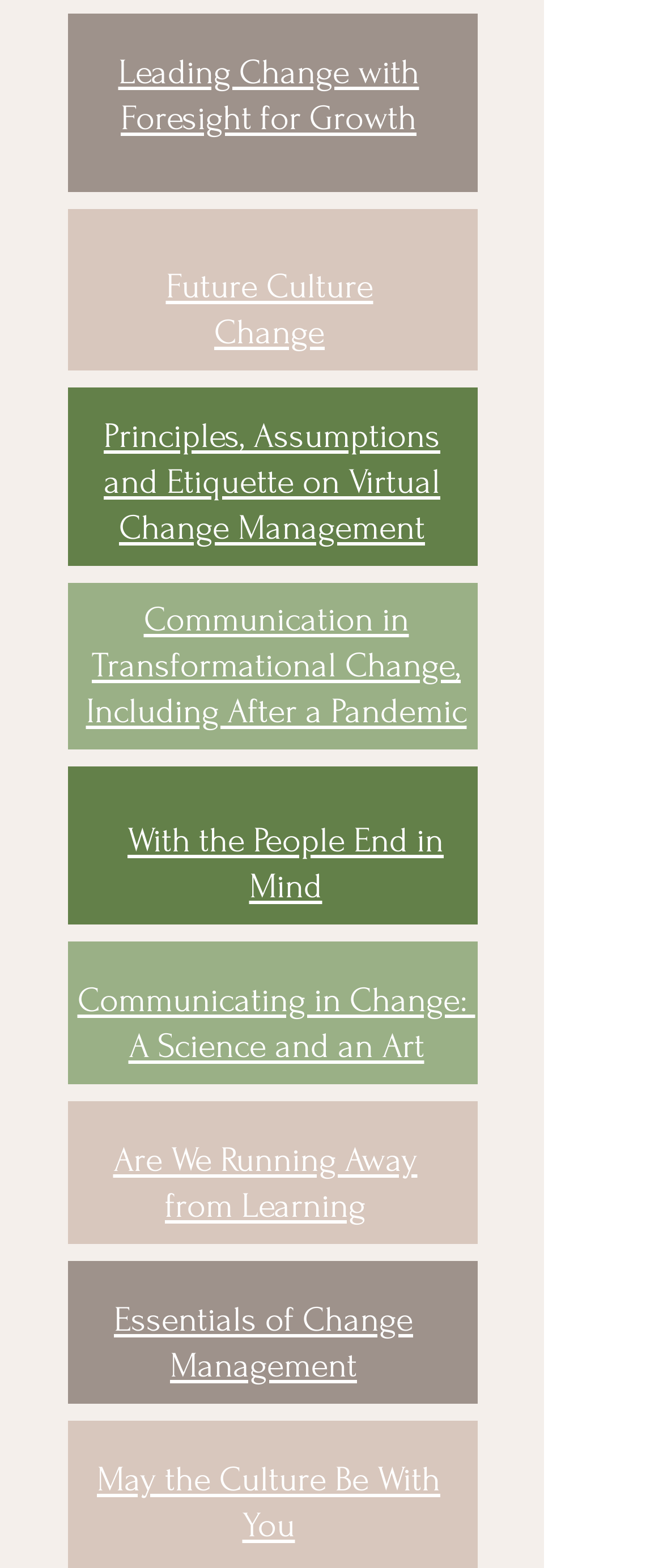Can you pinpoint the bounding box coordinates for the clickable element required for this instruction: "Explore Future Culture Change"? The coordinates should be four float numbers between 0 and 1, i.e., [left, top, right, bottom].

[0.195, 0.167, 0.618, 0.226]